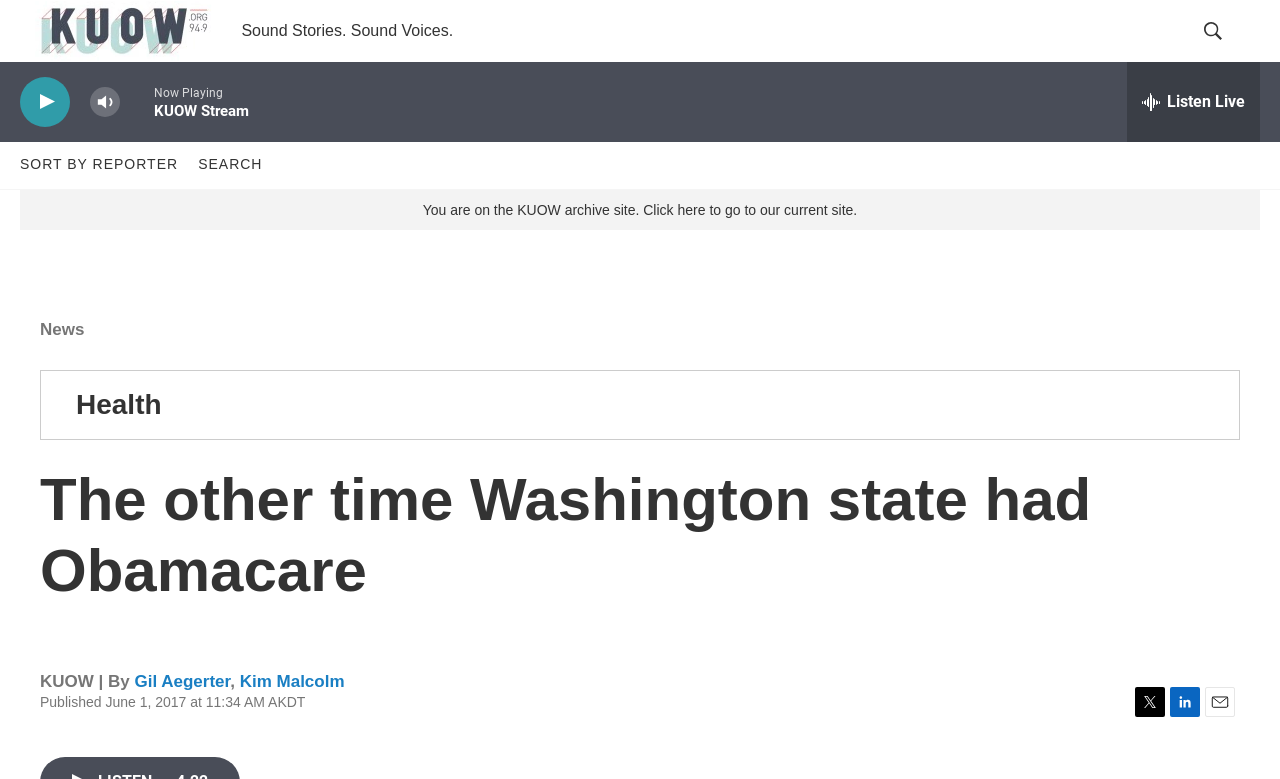Please answer the following question using a single word or phrase: 
What is the date of publication?

June 1, 2017